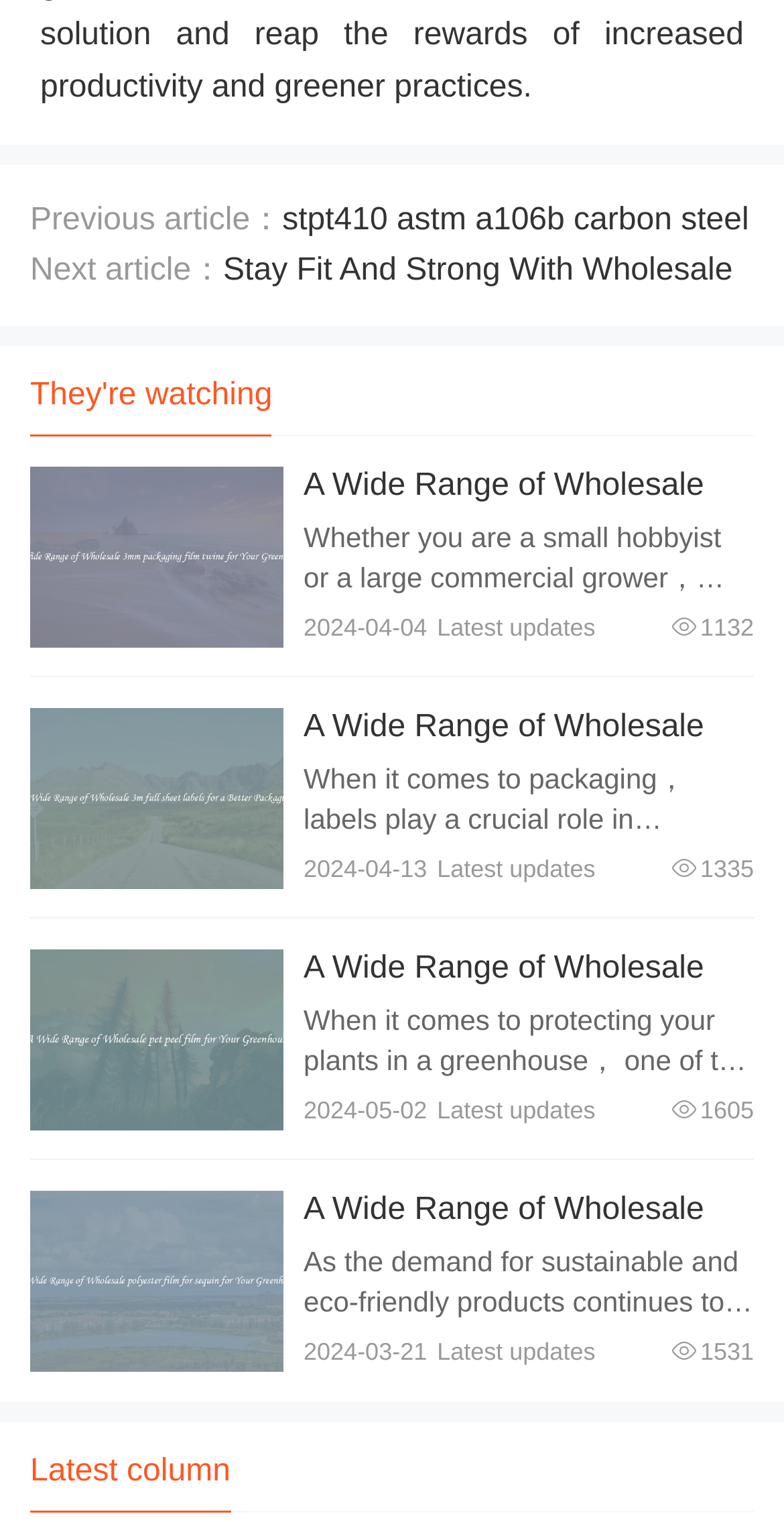What is the purpose of the labels mentioned in the fourth article?
Refer to the image and provide a one-word or short phrase answer.

conveying important information